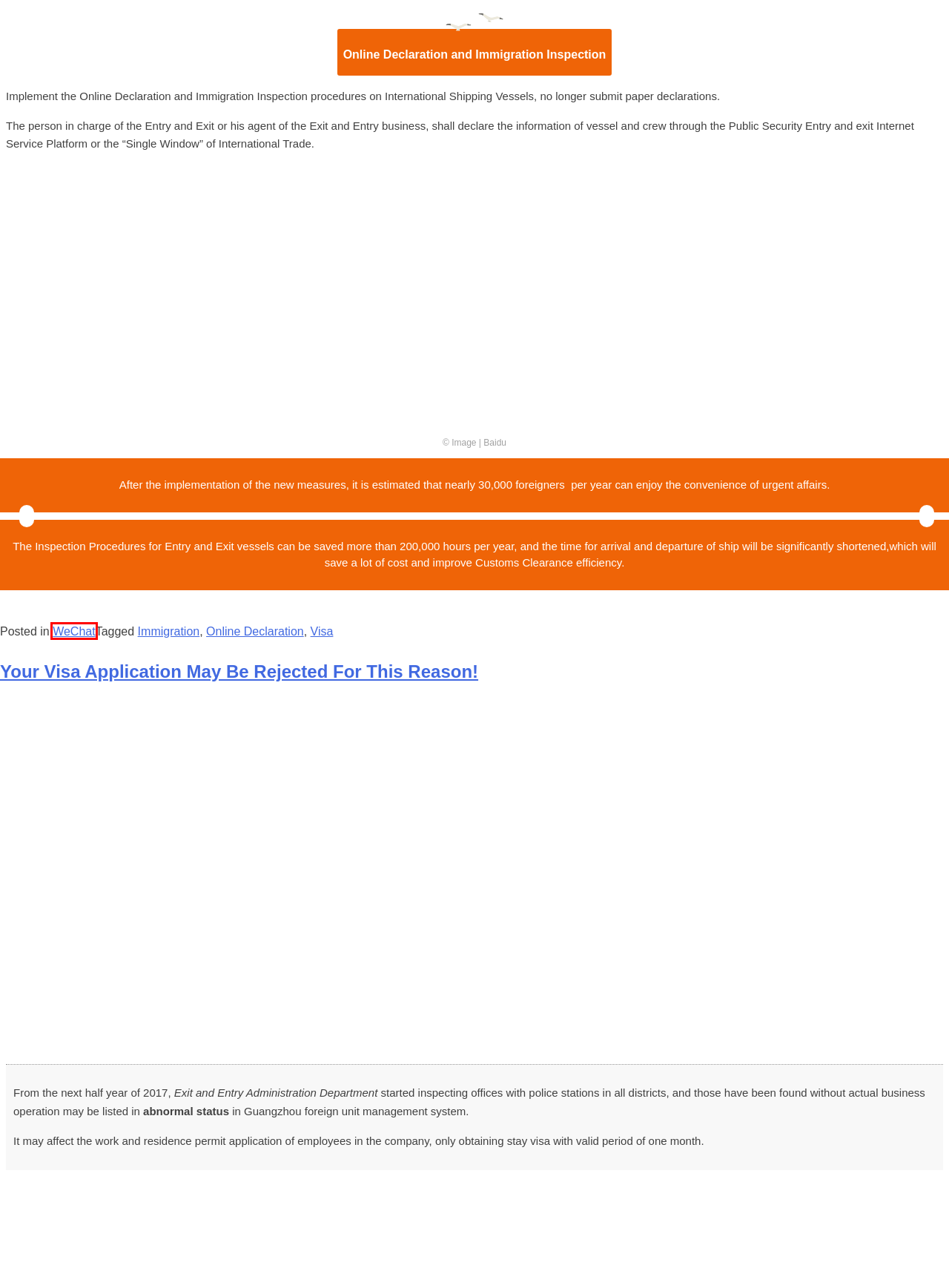Observe the screenshot of a webpage with a red bounding box highlighting an element. Choose the webpage description that accurately reflects the new page after the element within the bounding box is clicked. Here are the candidates:
A. Hong Kong Company Auditing – HACOS Business Service
B. Immigration – HACOS Business Service
C. employees – HACOS Business Service
D. Bookkeeping – HACOS Business Service
E. WeChat – HACOS Business Service
F. Online Declaration – HACOS Business Service
G. Copyright – HACOS Business Service
H. Your Visa Application May Be Rejected For This Reason! – HACOS Business Service

E